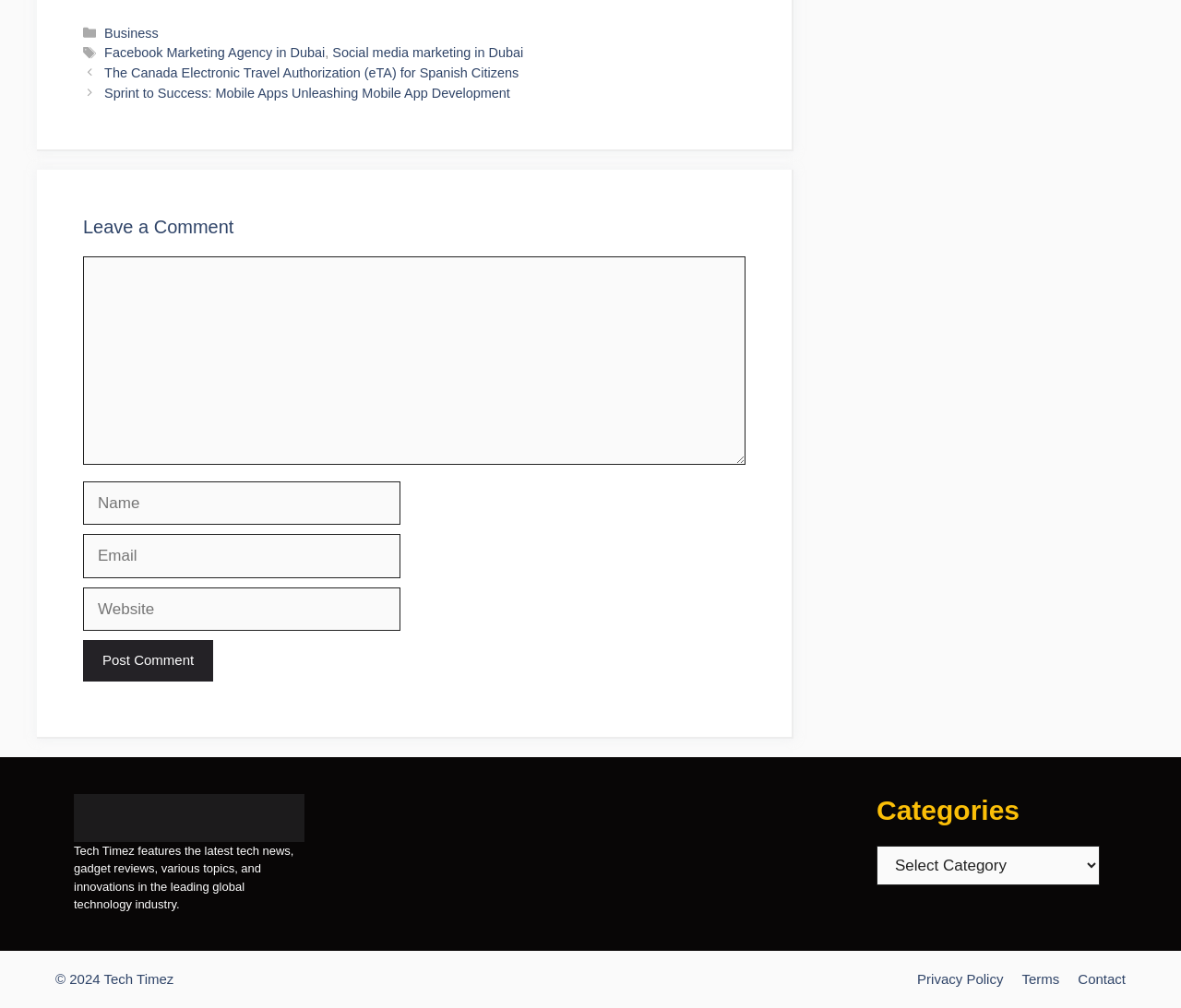Please identify the bounding box coordinates for the region that you need to click to follow this instruction: "Post a comment".

[0.07, 0.635, 0.181, 0.676]